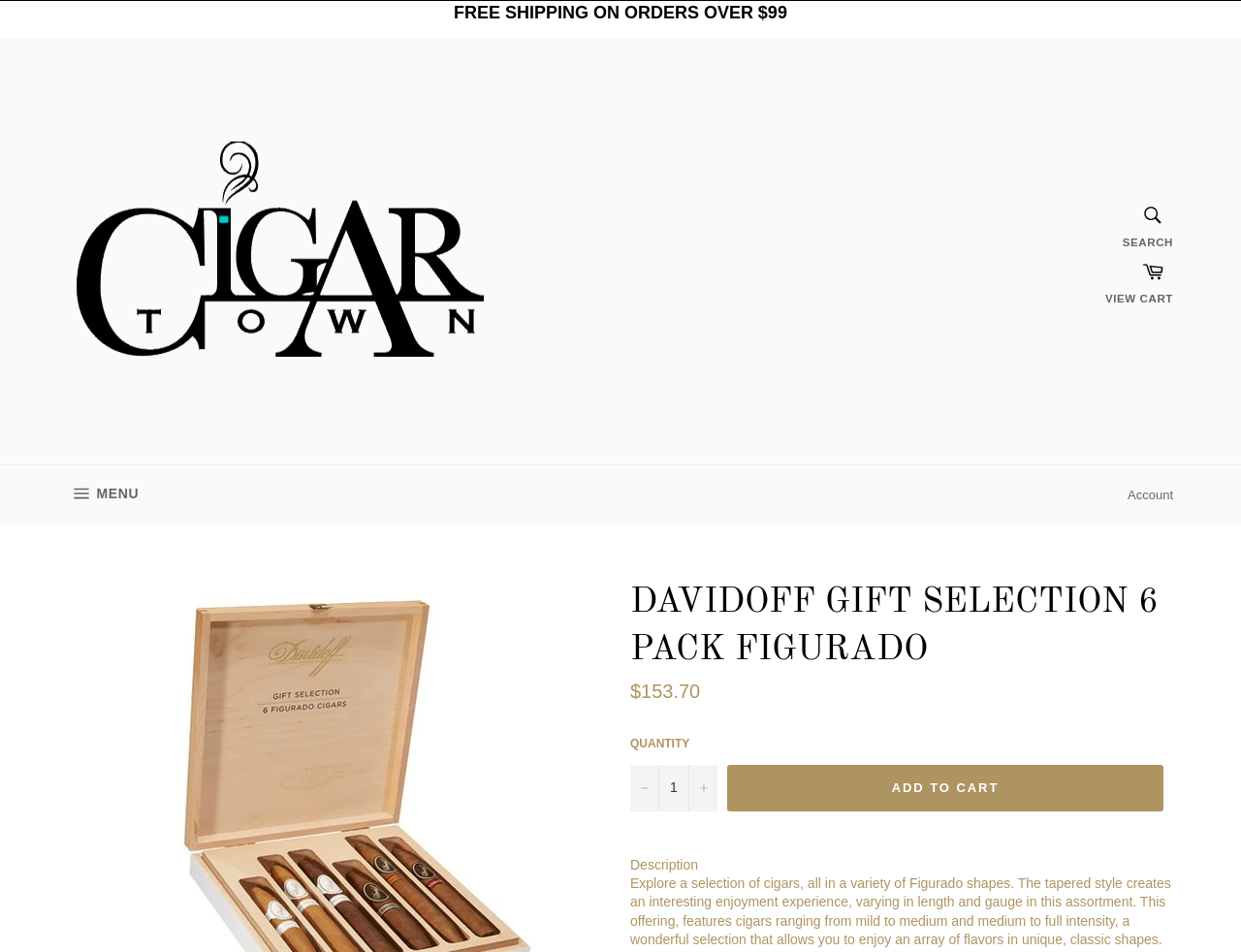Locate the bounding box coordinates of the item that should be clicked to fulfill the instruction: "Add to cart".

[0.586, 0.806, 0.938, 0.855]